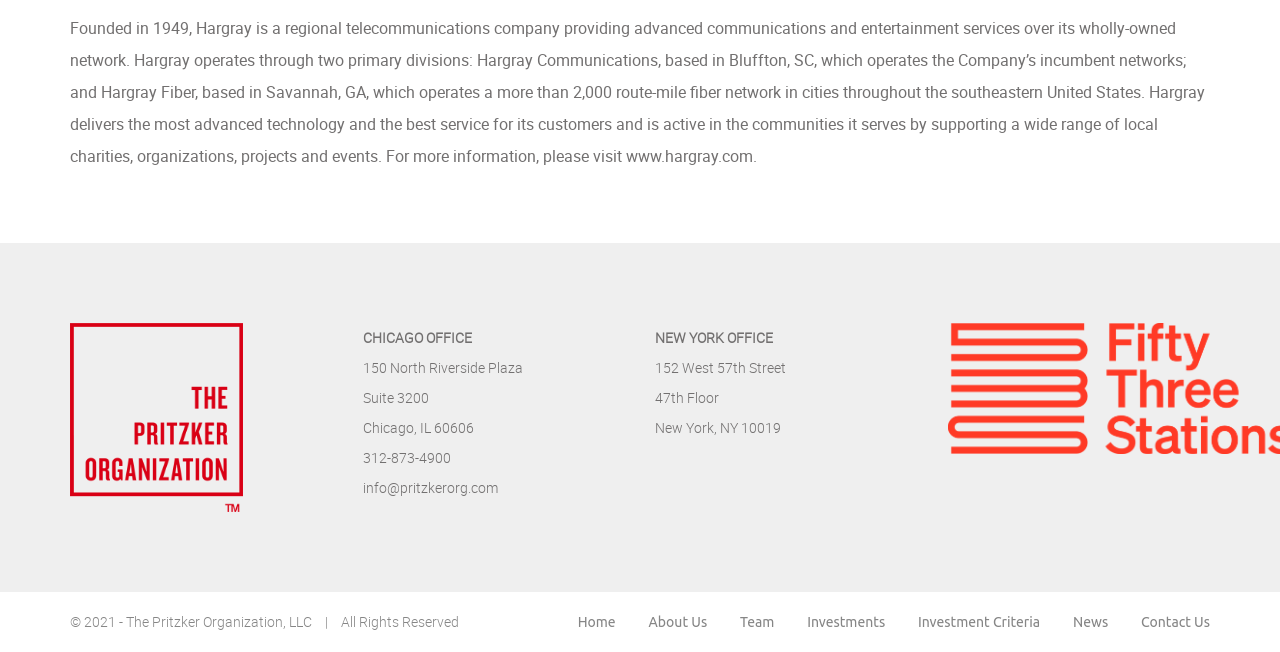Give the bounding box coordinates for the element described as: "AGU newsroom".

None